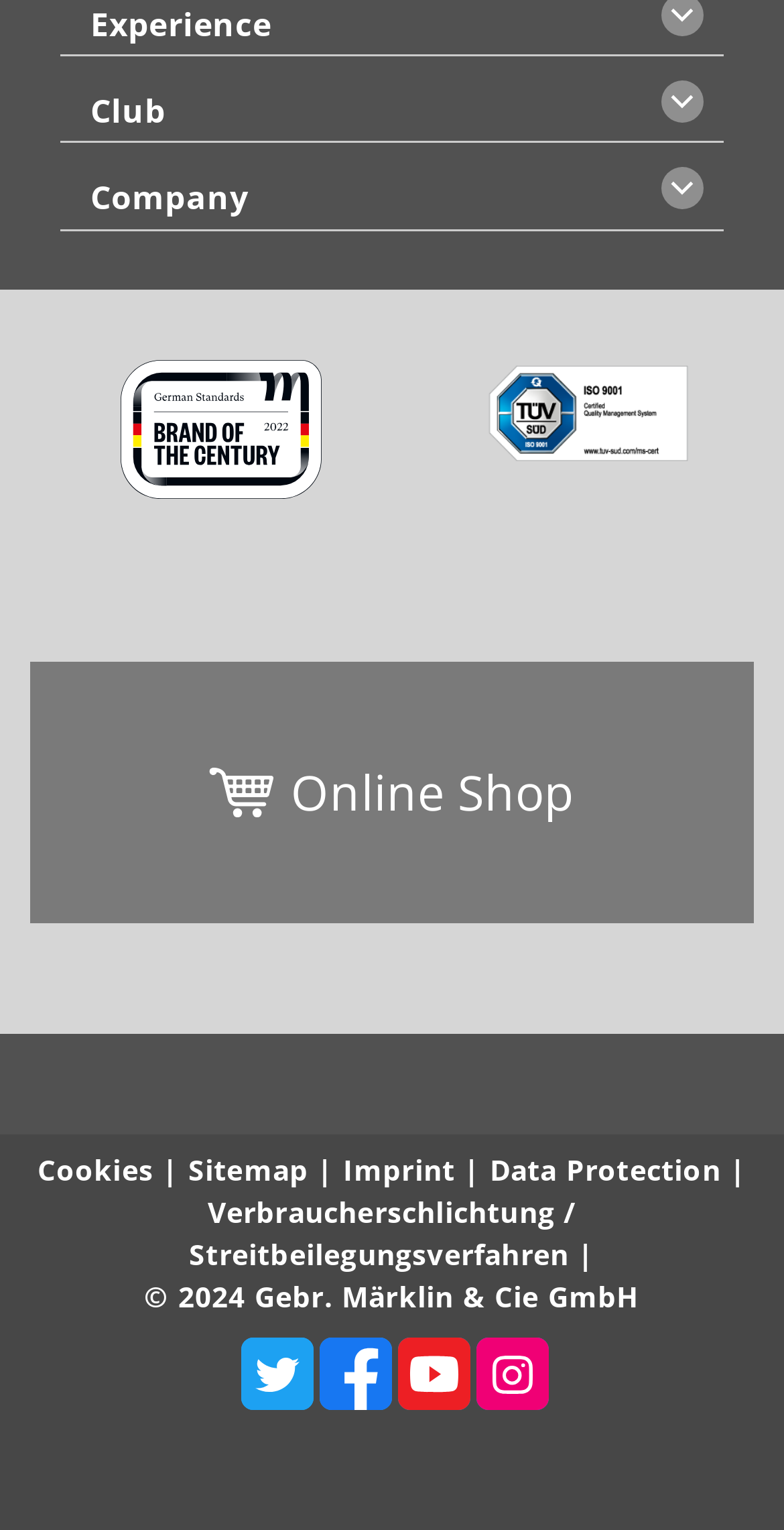Review the image closely and give a comprehensive answer to the question: What is the brand of the century?

I found a link with the text 'brand of the century' which is accompanied by an image, and since the company name is Märklin, I assume the brand of the century is also Märklin.